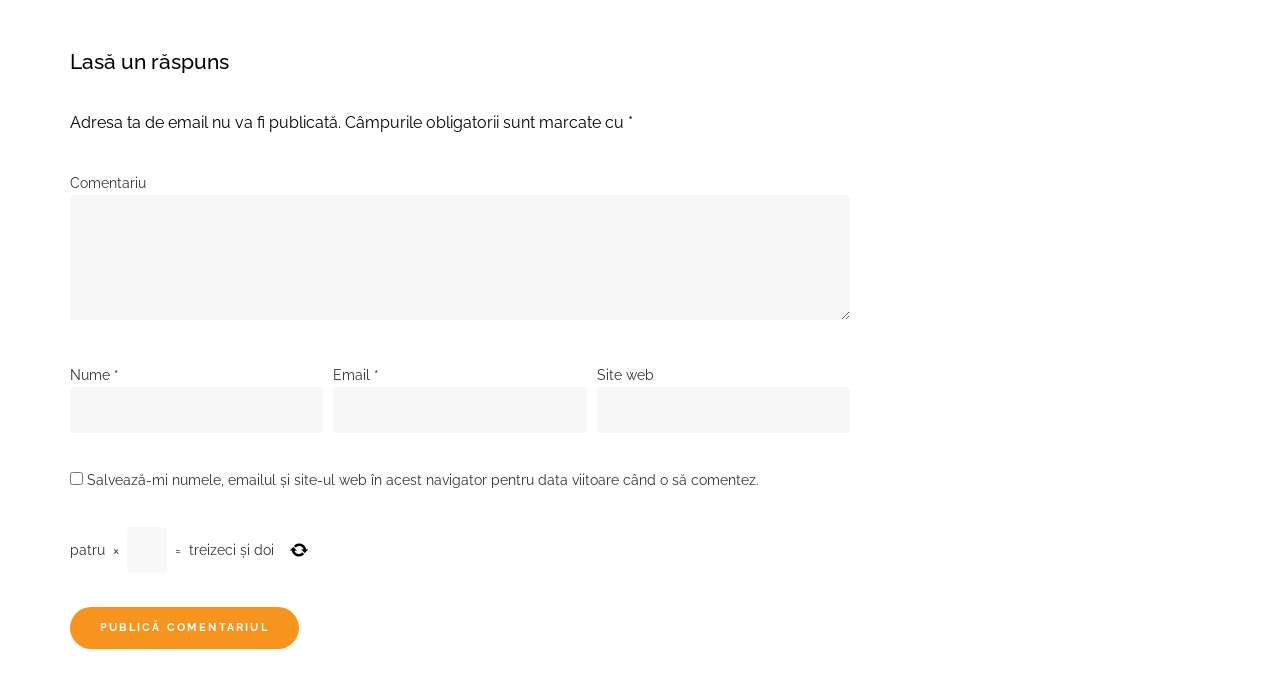What is the label of the button?
Please provide a comprehensive answer based on the contents of the image.

The button is located at the bottom of the form and has the label 'Publică comentariul' which is also confirmed by the StaticText element with the same text inside the button.